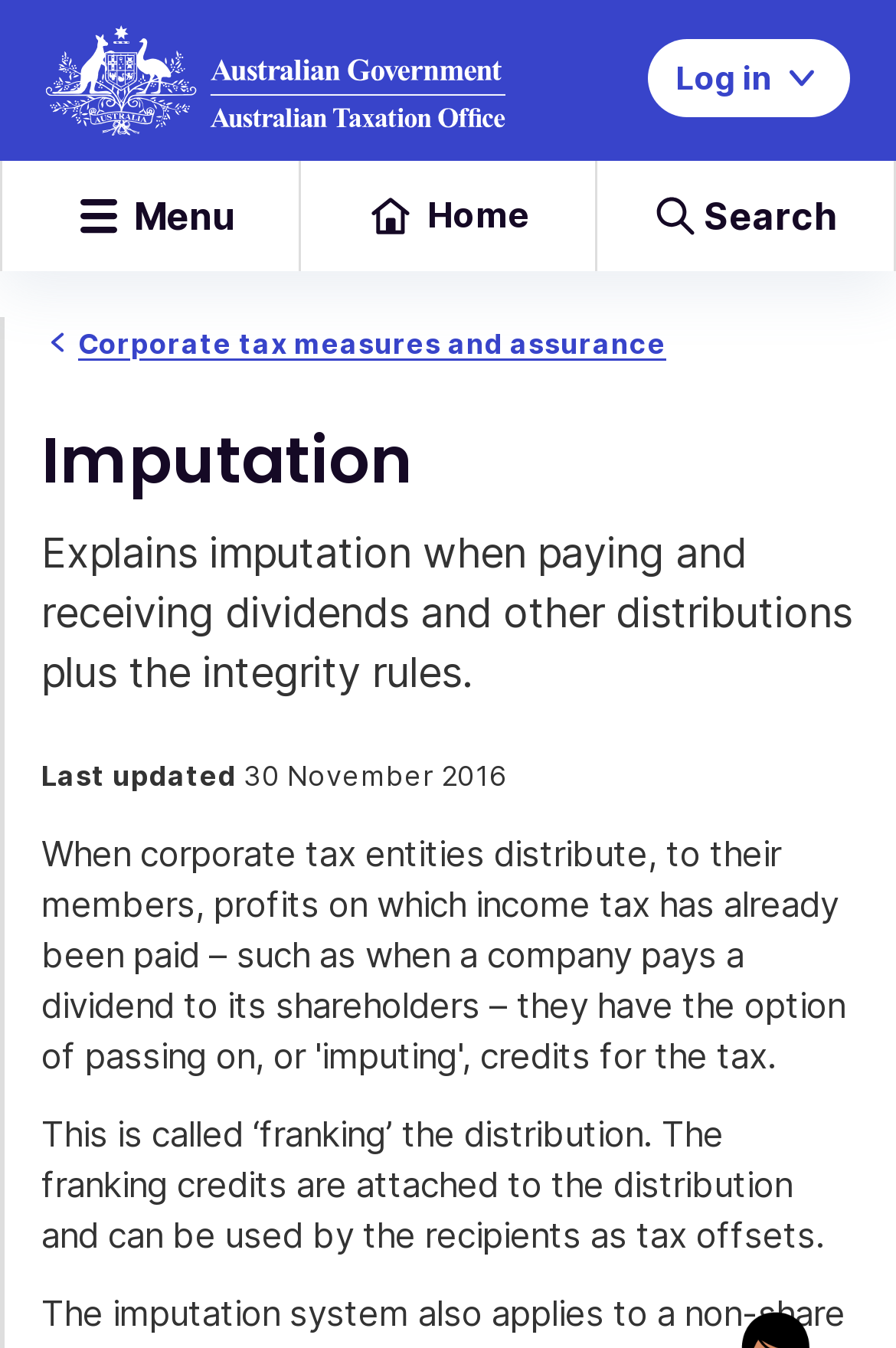Find the UI element described as: "Corporate tax measures and assurance" and predict its bounding box coordinates. Ensure the coordinates are four float numbers between 0 and 1, [left, top, right, bottom].

[0.087, 0.236, 0.744, 0.272]